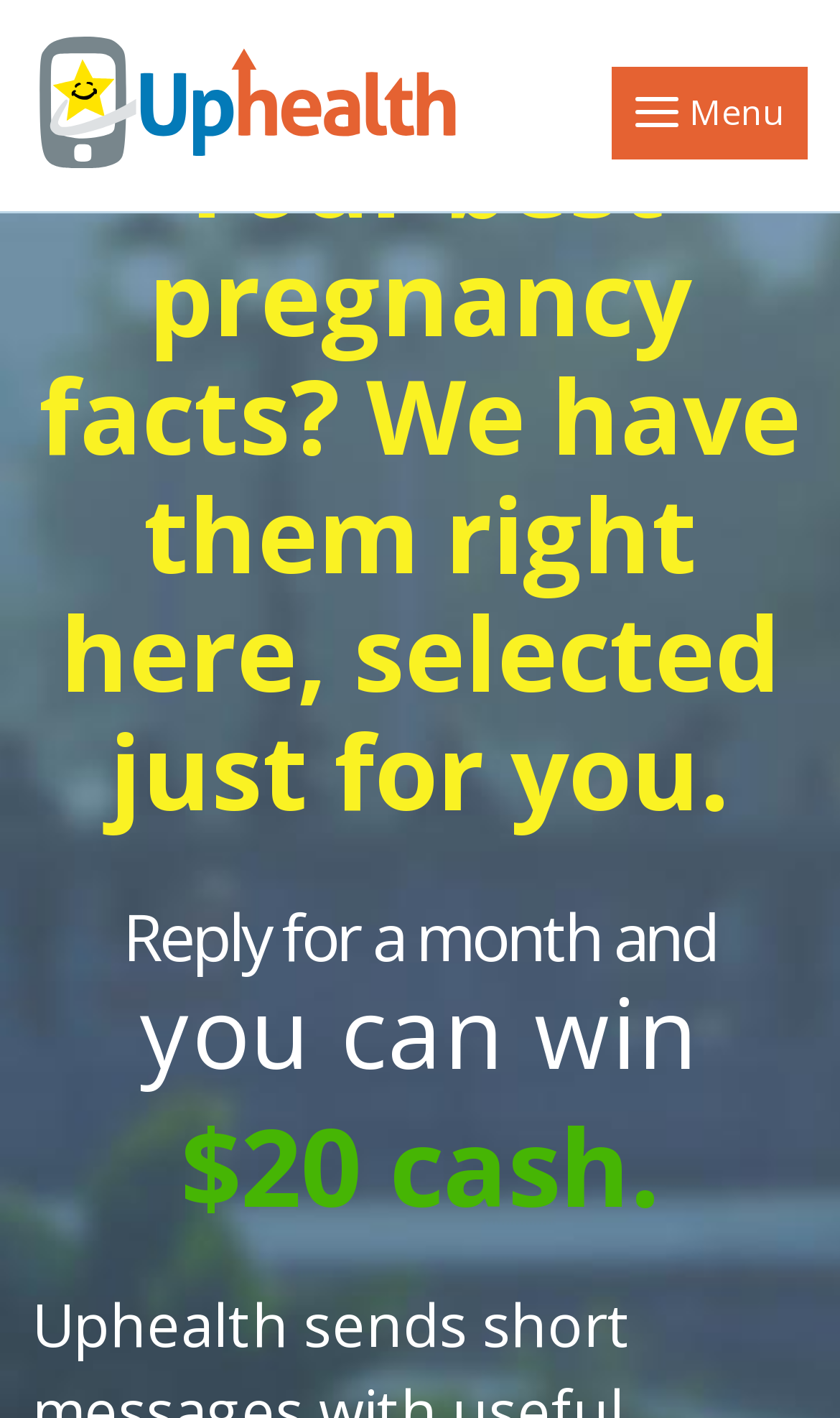What is the purpose of the 'Menu Toggle navigation' button?
Provide a detailed answer to the question, using the image to inform your response.

The button is labeled as 'Menu Toggle navigation', which implies that its purpose is to toggle or show/hide the navigation menu on the webpage.